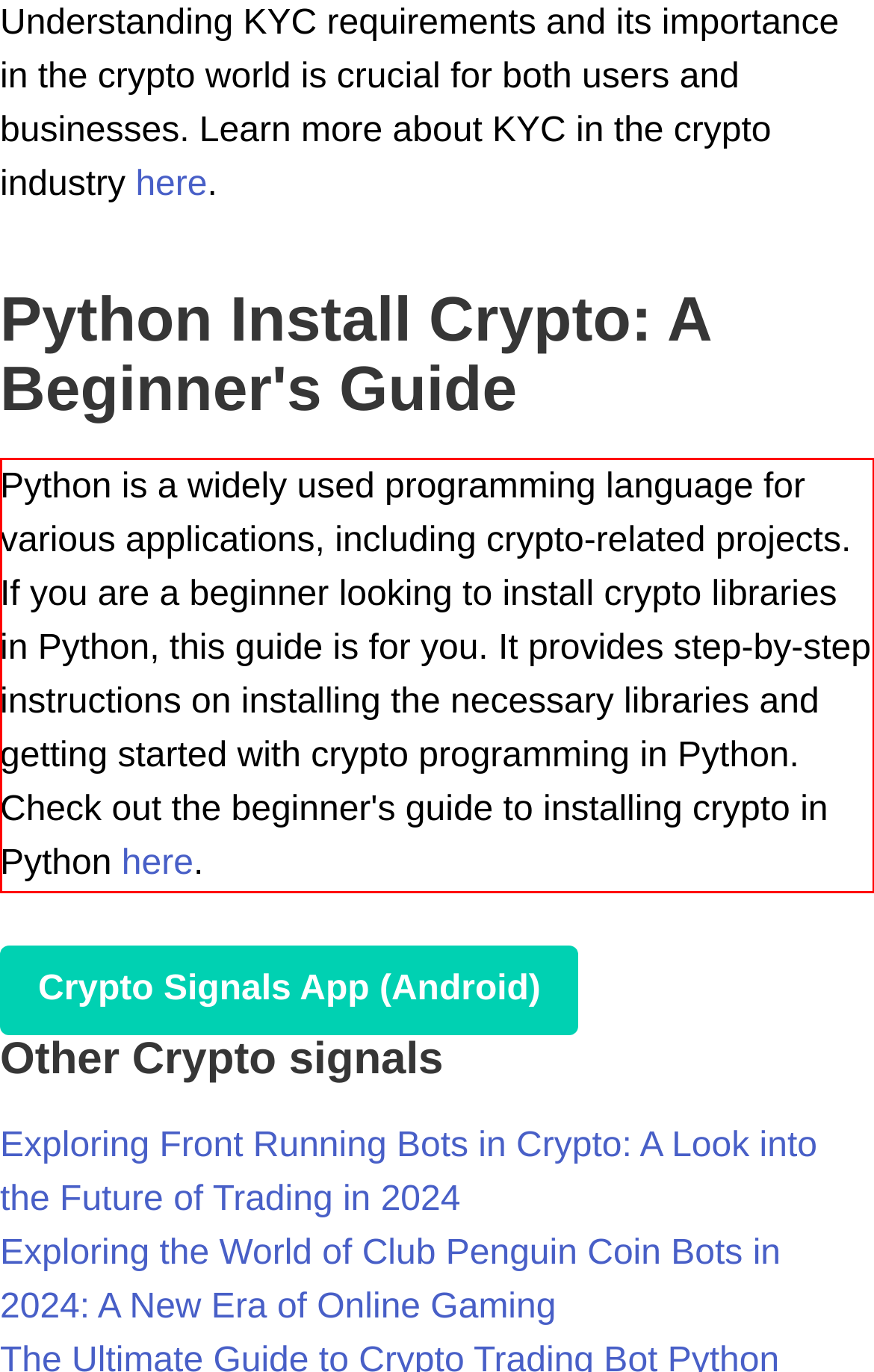You have a webpage screenshot with a red rectangle surrounding a UI element. Extract the text content from within this red bounding box.

Python is a widely used programming language for various applications, including crypto-related projects. If you are a beginner looking to install crypto libraries in Python, this guide is for you. It provides step-by-step instructions on installing the necessary libraries and getting started with crypto programming in Python. Check out the beginner's guide to installing crypto in Python here.